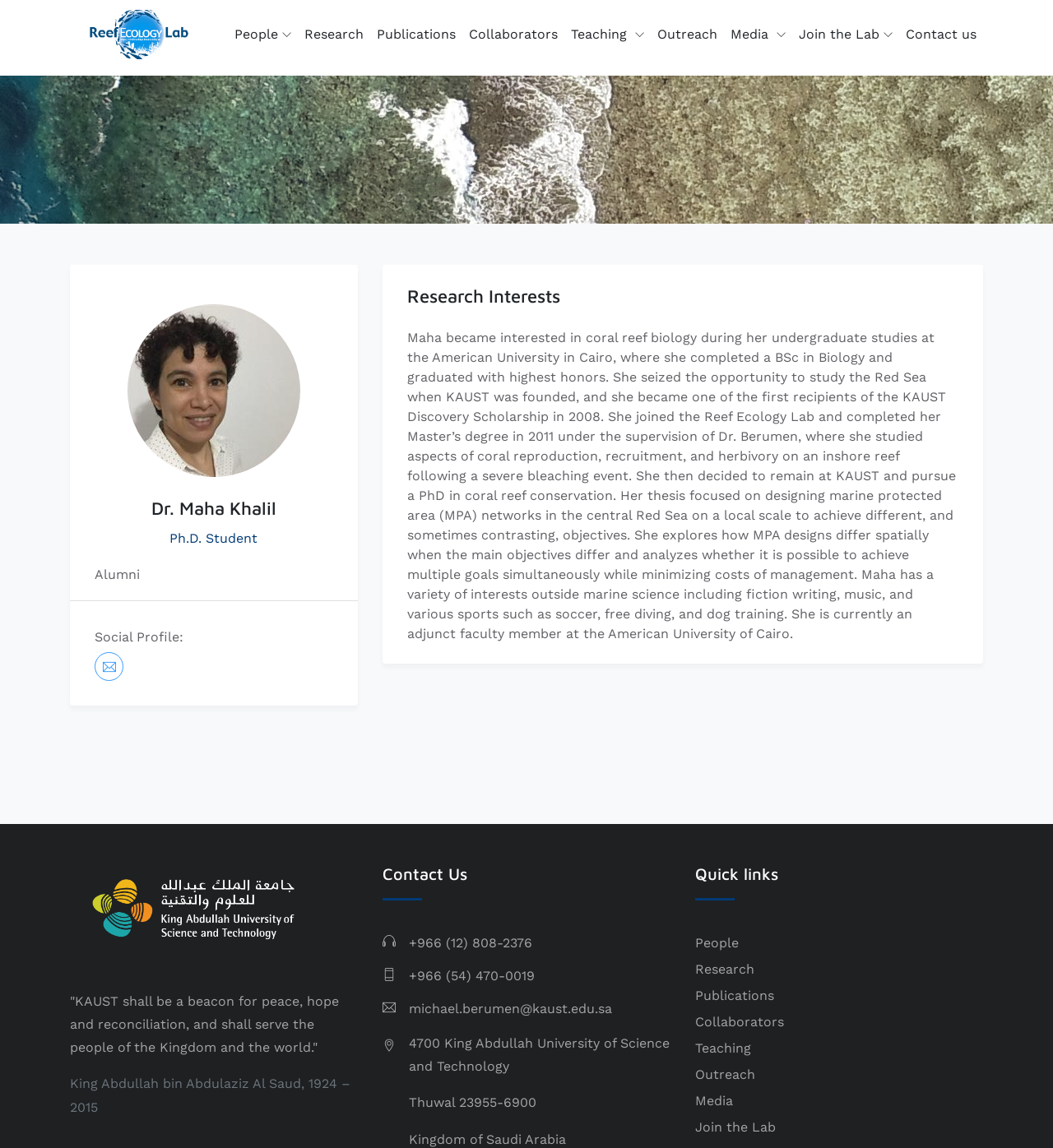Please mark the clickable region by giving the bounding box coordinates needed to complete this instruction: "Visit the Reef Ecology Lab's social profile".

[0.09, 0.568, 0.117, 0.593]